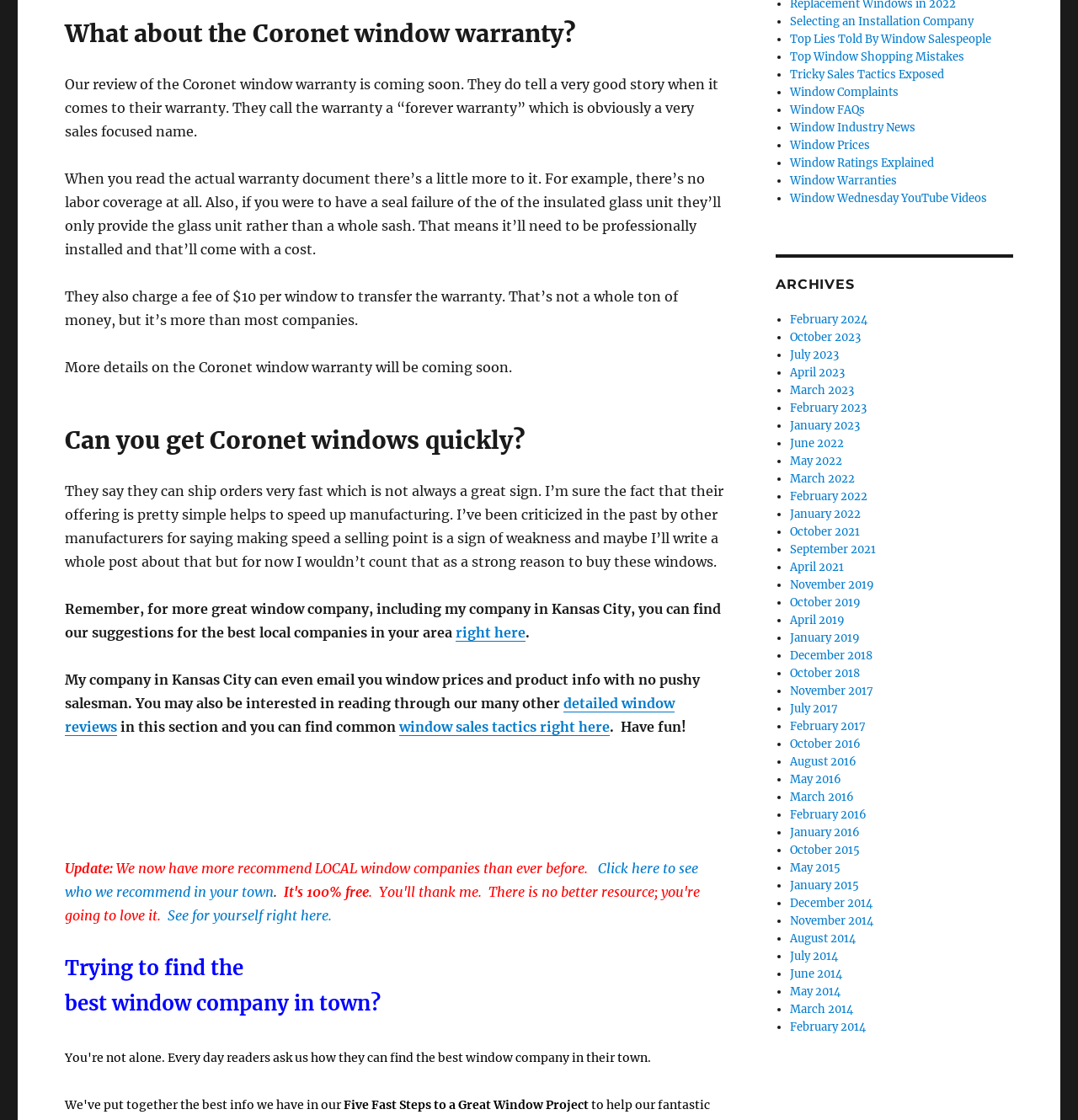Show the bounding box coordinates of the region that should be clicked to follow the instruction: "Read the Blog."

None